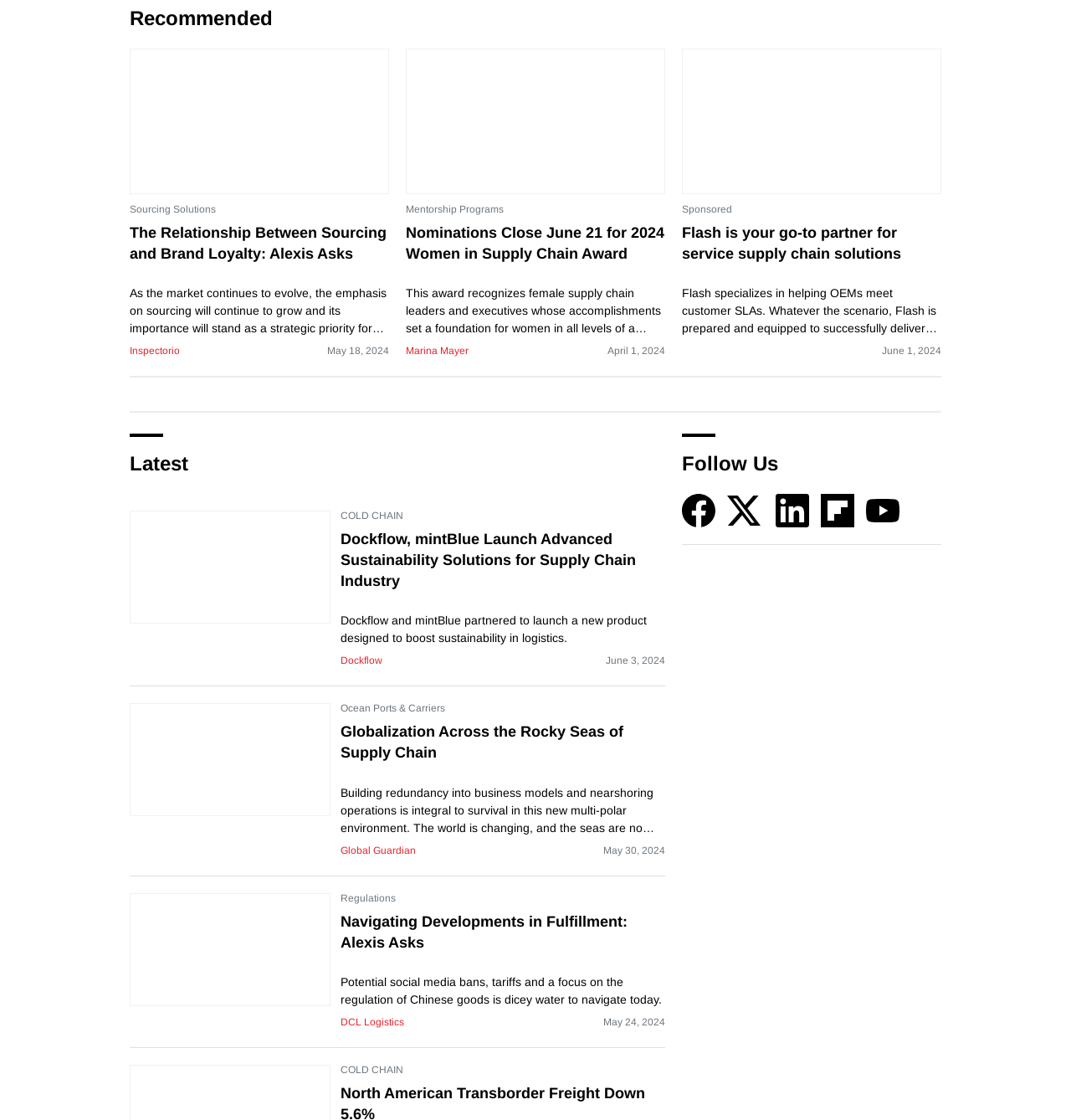Can you identify the bounding box coordinates of the clickable region needed to carry out this instruction: 'Follow the 'Inspectorio' link'? The coordinates should be four float numbers within the range of 0 to 1, stated as [left, top, right, bottom].

[0.121, 0.308, 0.168, 0.319]